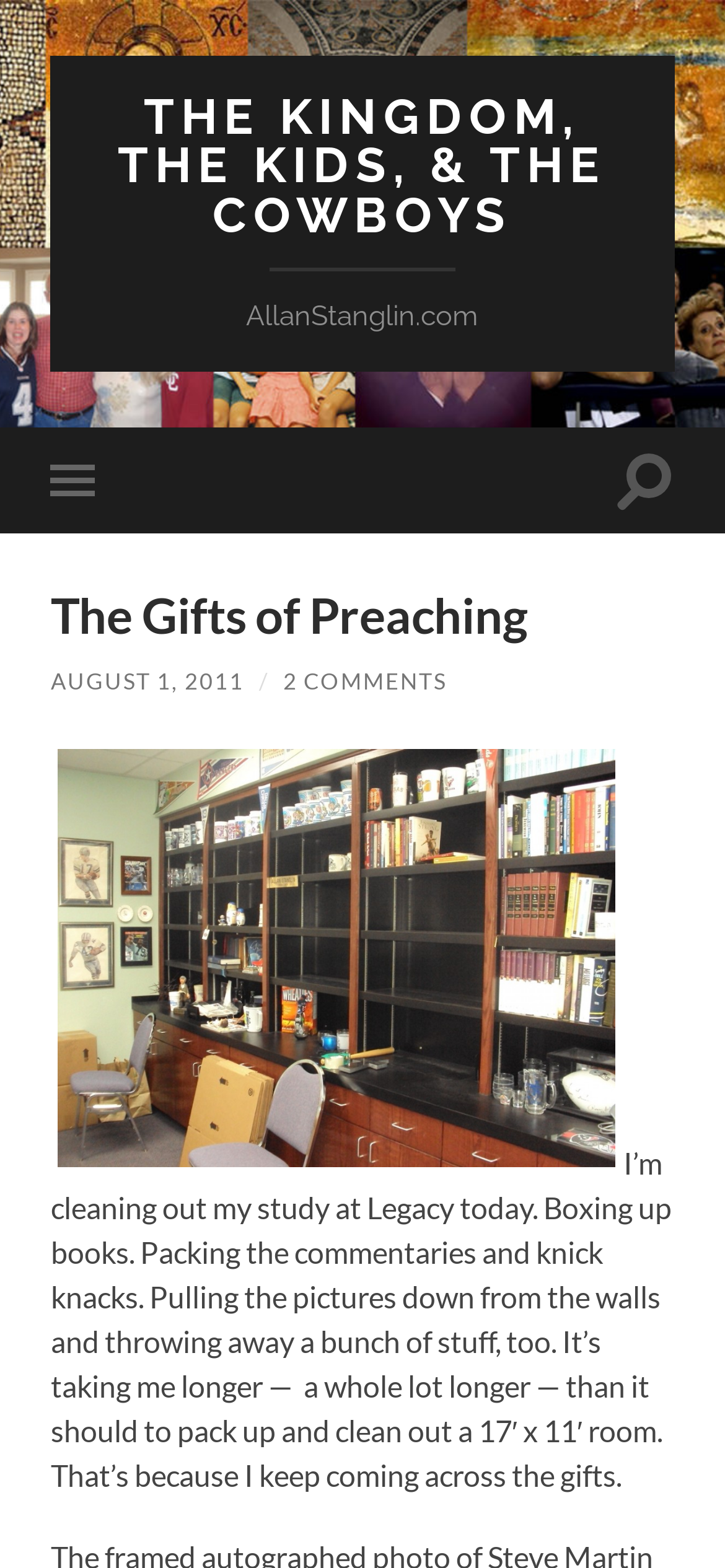What is the author's name?
Provide an in-depth and detailed answer to the question.

The author's name is found in the static text element 'AllanStanglin.com' which is located at the top of the webpage, indicating that the webpage belongs to Allan Stanglin.